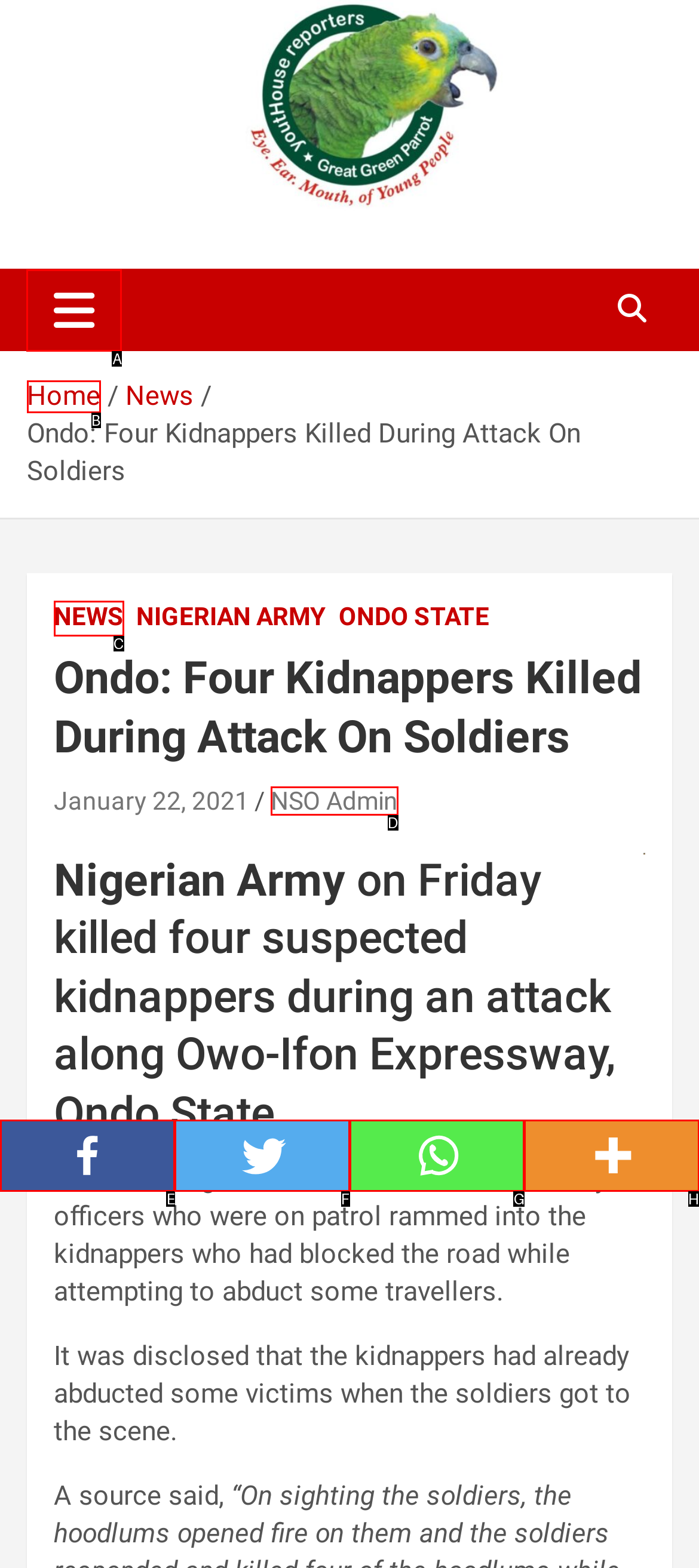Determine which option should be clicked to carry out this task: Toggle navigation
State the letter of the correct choice from the provided options.

A